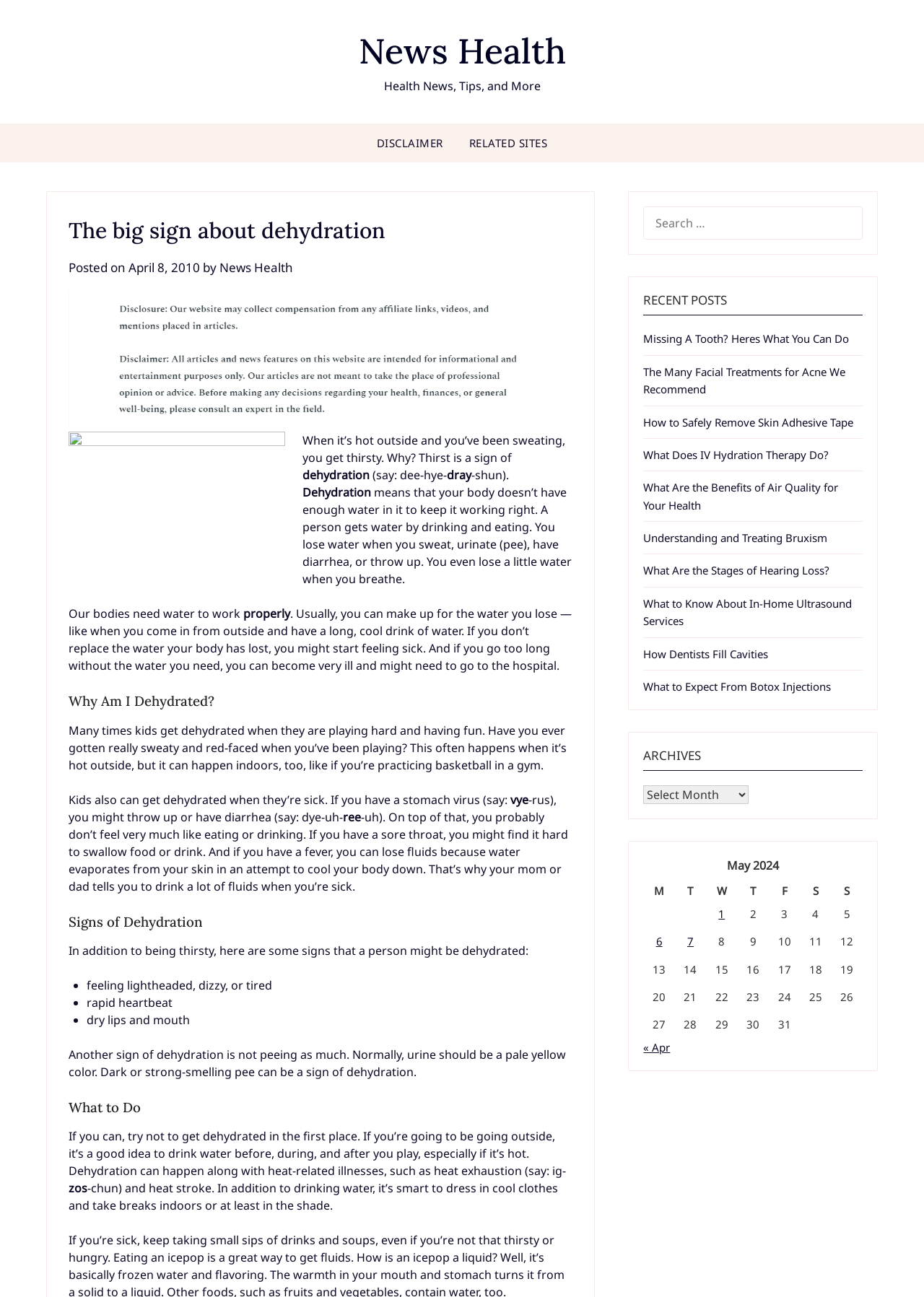Using the provided description: "Disclaimer", find the bounding box coordinates of the corresponding UI element. The output should be four float numbers between 0 and 1, in the format [left, top, right, bottom].

[0.395, 0.095, 0.492, 0.125]